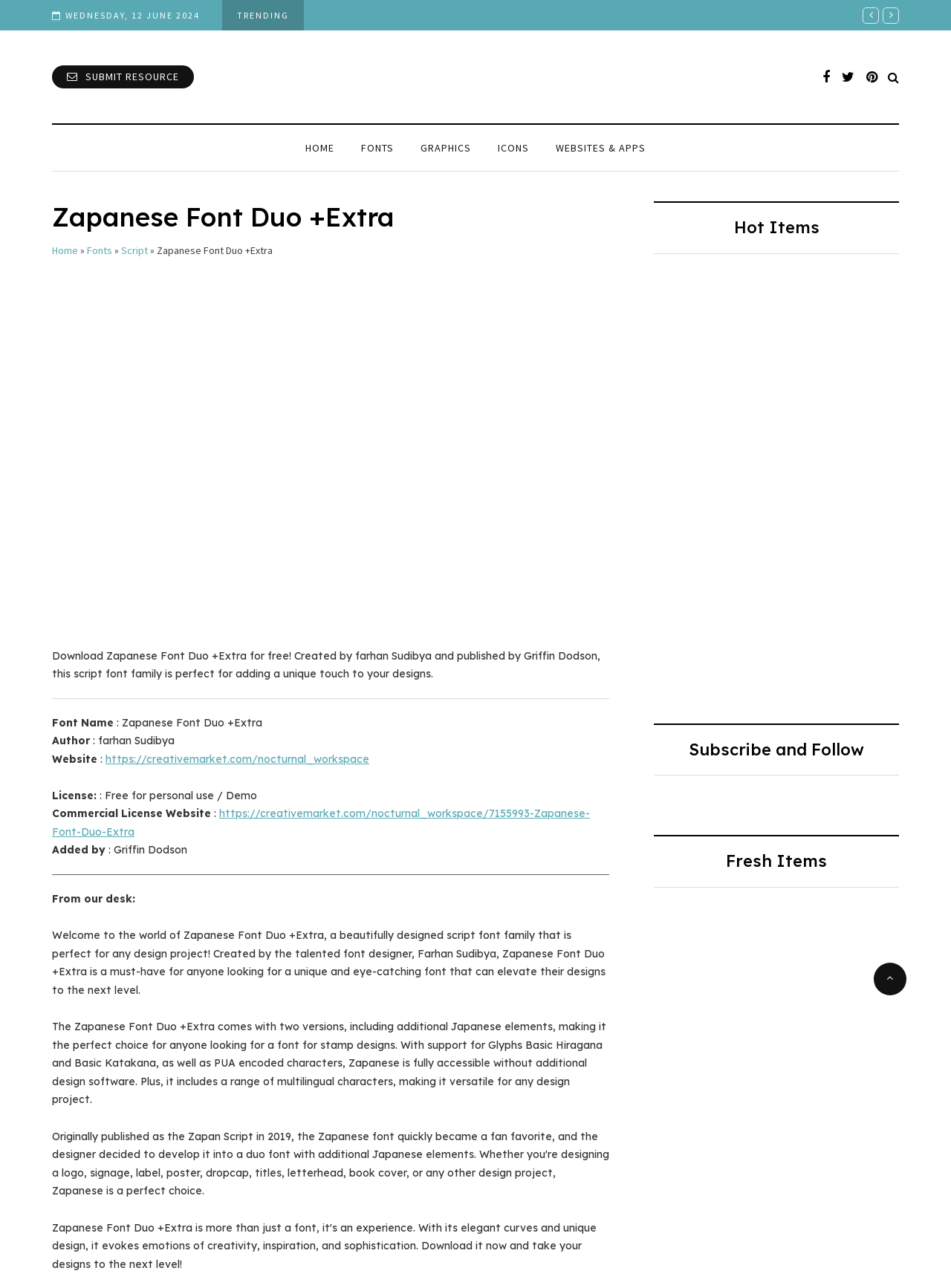Identify the bounding box coordinates for the element that needs to be clicked to fulfill this instruction: "Go to the home page". Provide the coordinates in the format of four float numbers between 0 and 1: [left, top, right, bottom].

[0.307, 0.108, 0.366, 0.121]